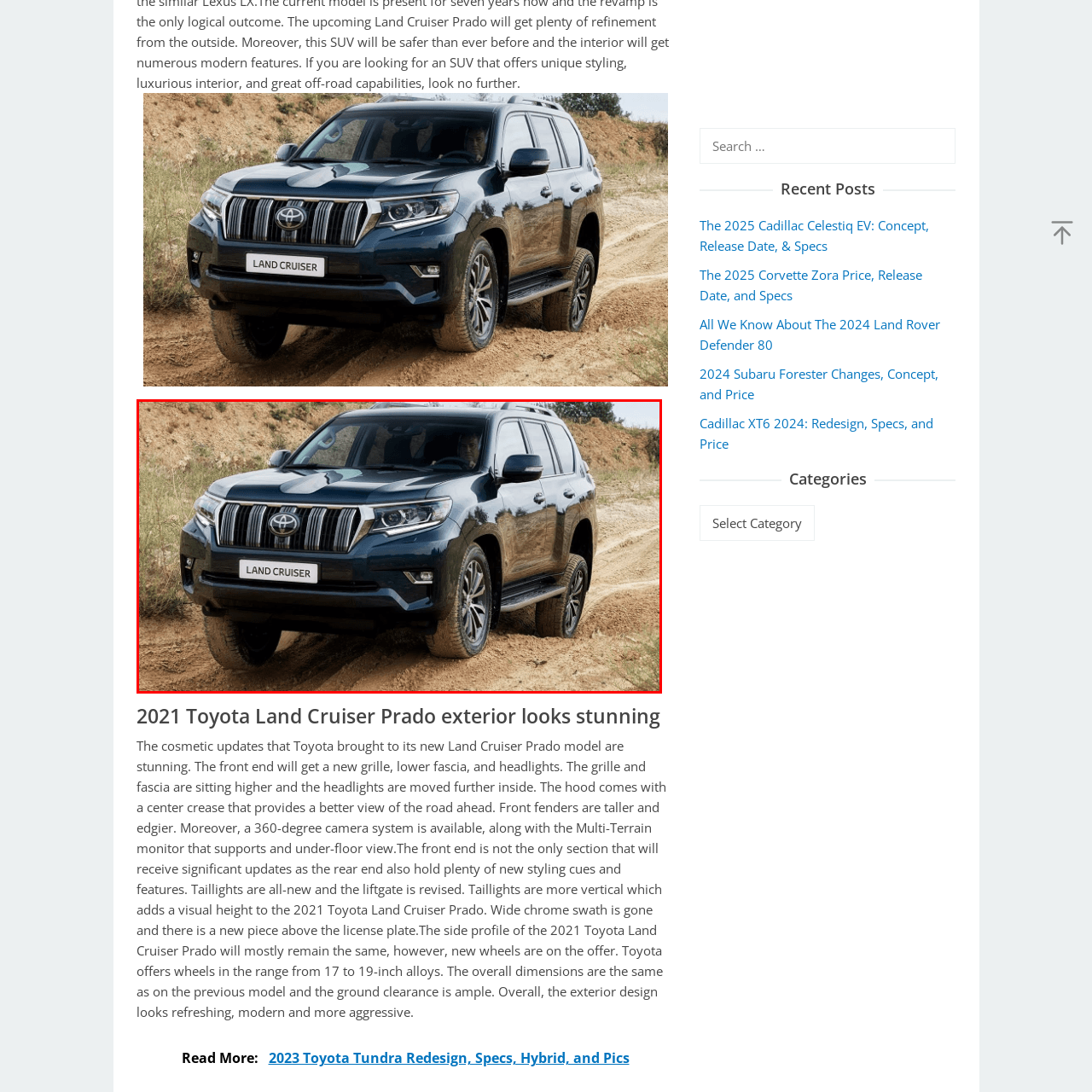Look closely at the image surrounded by the red box, What is the purpose of the large alloy wheels? Give your answer as a single word or phrase.

Off-road capability